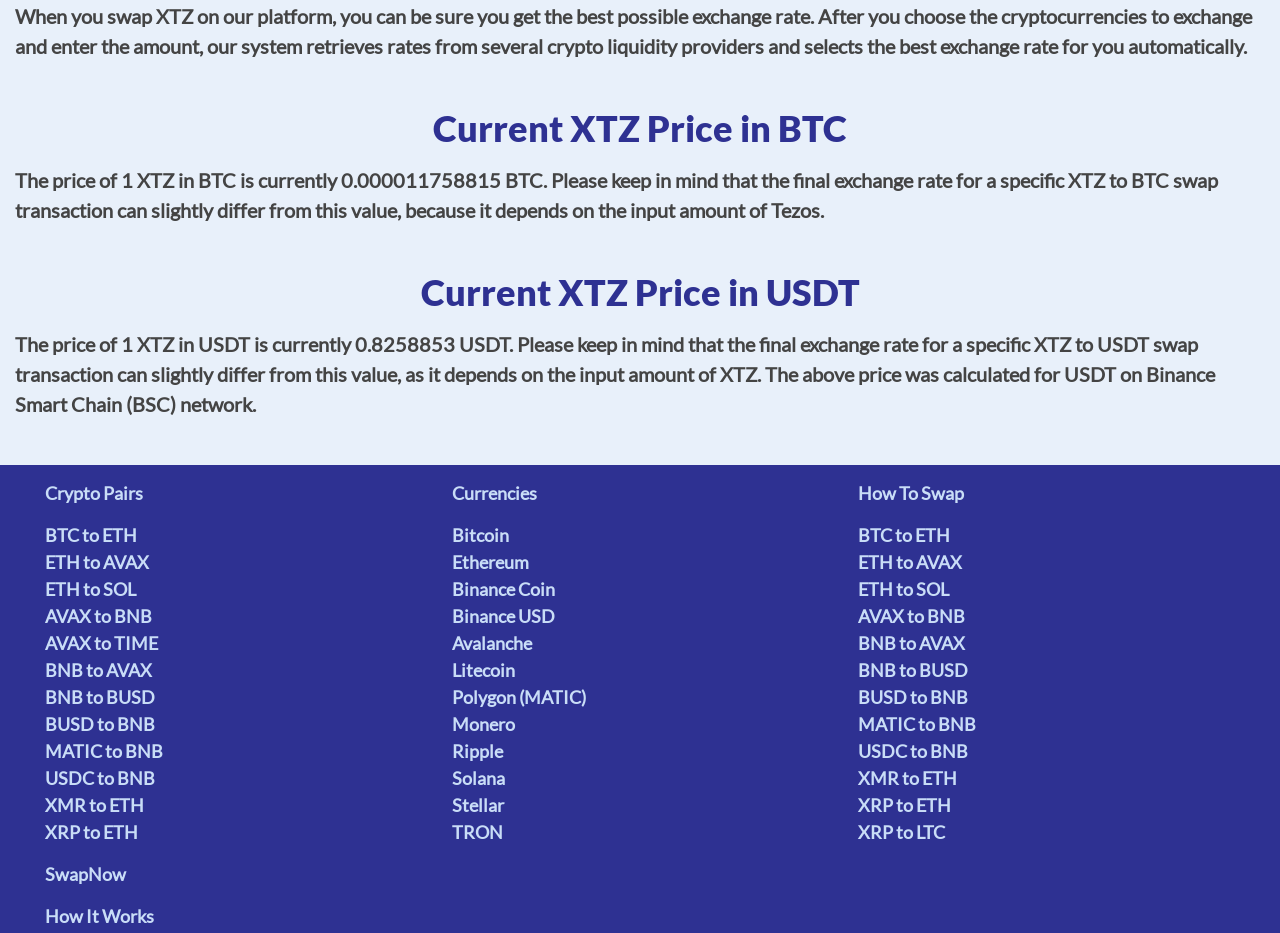Using the description: "Dehydrodiisoeugenol supplier", determine the UI element's bounding box coordinates. Ensure the coordinates are in the format of four float numbers between 0 and 1, i.e., [left, top, right, bottom].

None